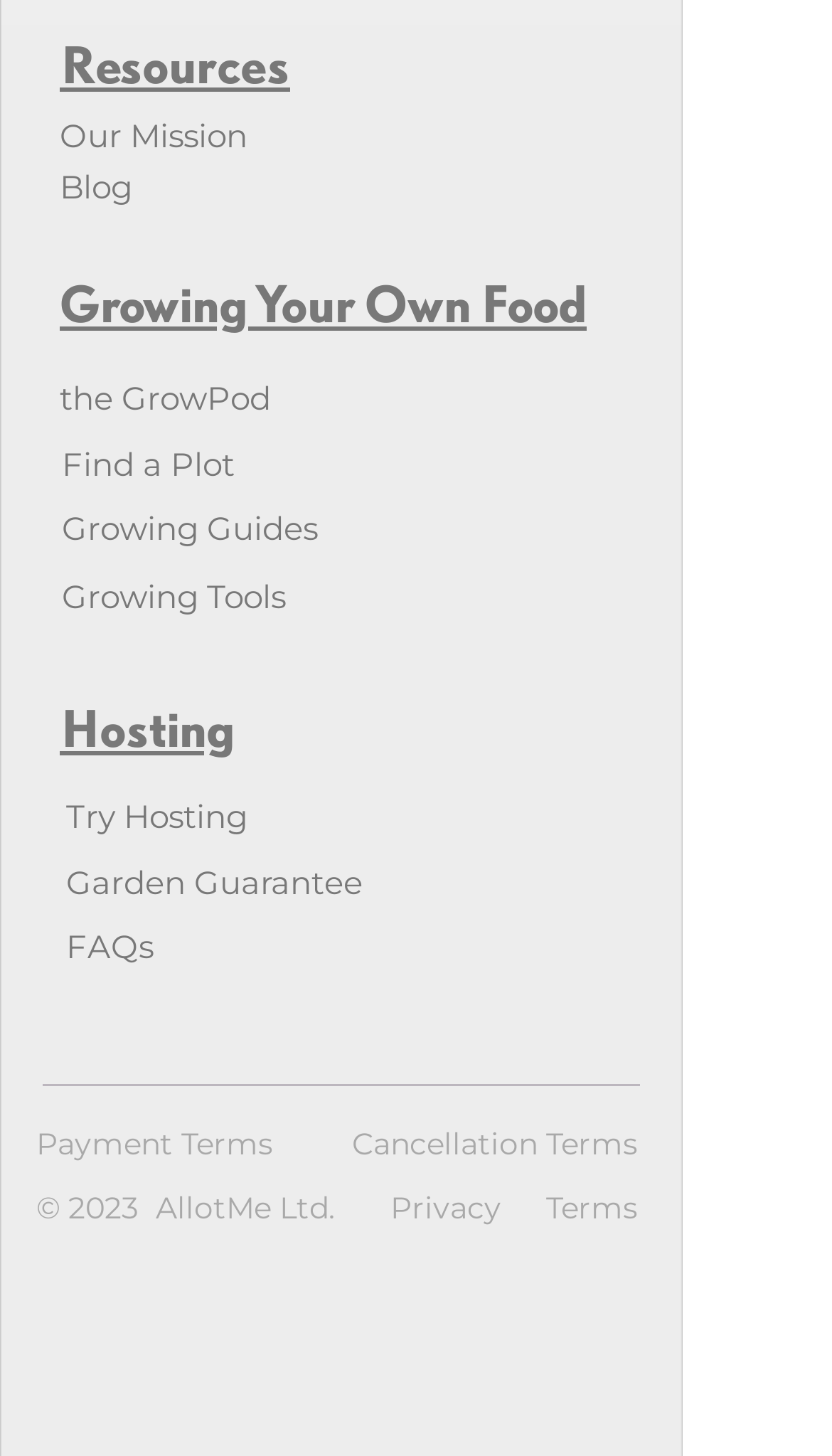Find the bounding box coordinates for the HTML element described in this sentence: "Terms". Provide the coordinates as four float numbers between 0 and 1, in the format [left, top, right, bottom].

[0.656, 0.816, 0.767, 0.843]